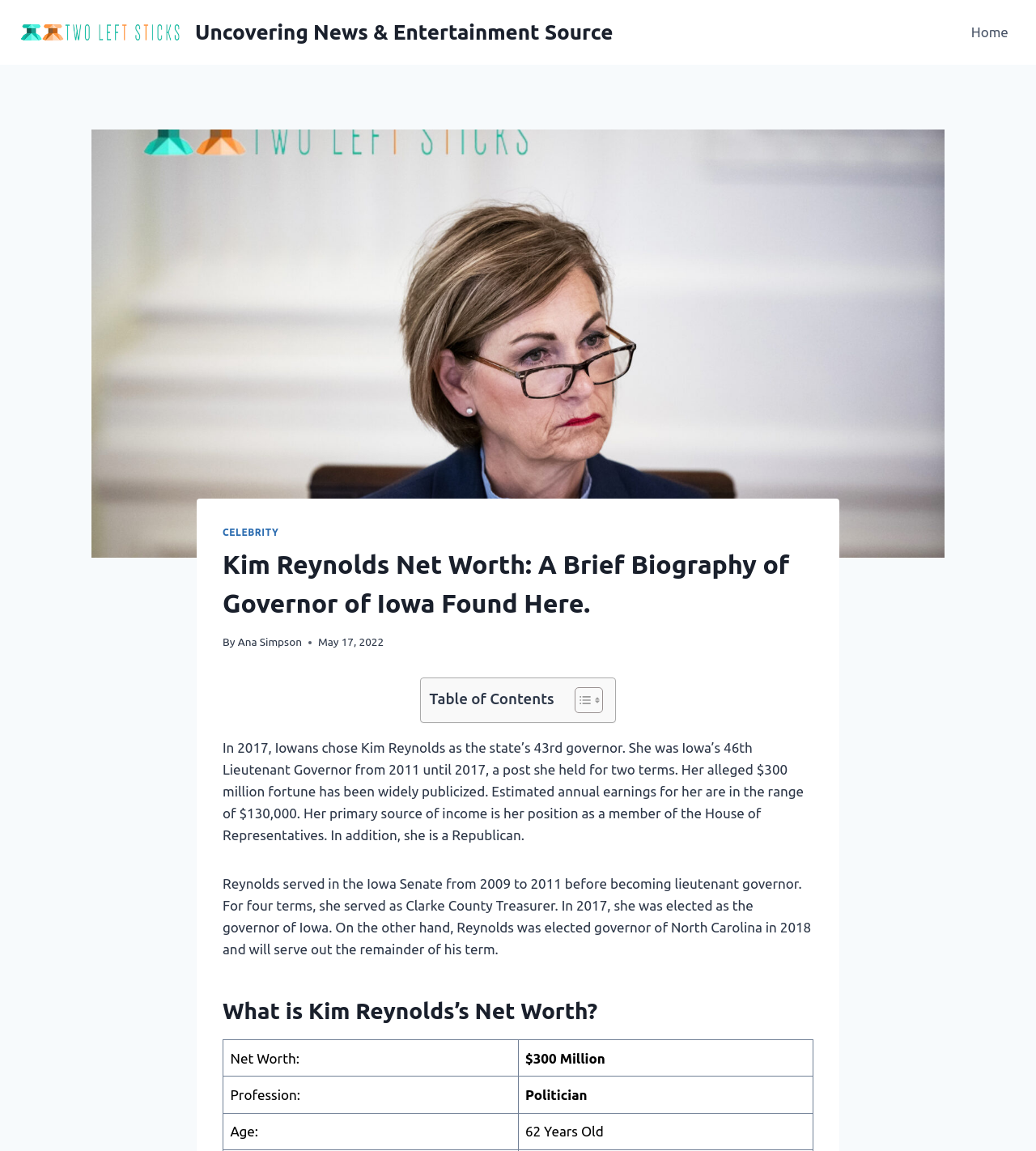What is Kim Reynolds's profession?
Use the screenshot to answer the question with a single word or phrase.

Politician